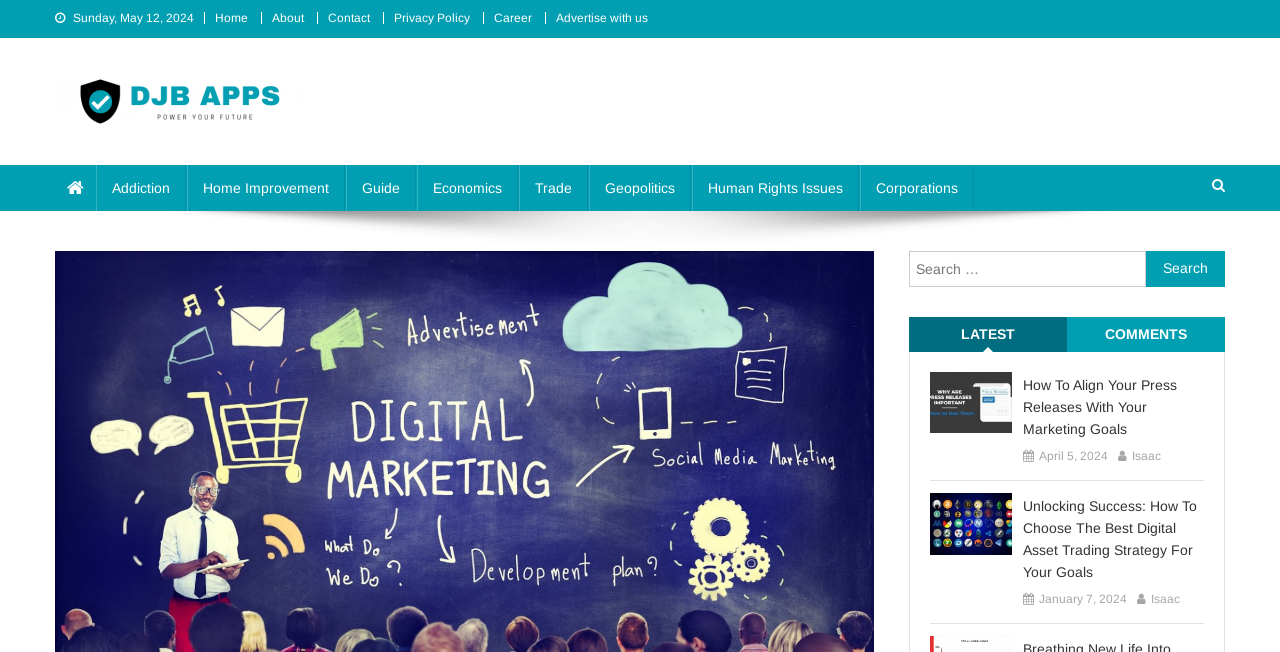What are the two tabs available below the search bar?
Please provide a comprehensive answer based on the visual information in the image.

I found two tabs below the search bar, which are 'LATEST' and 'COMMENTS'. The 'LATEST' tab is currently selected, and the 'COMMENTS' tab is not selected.